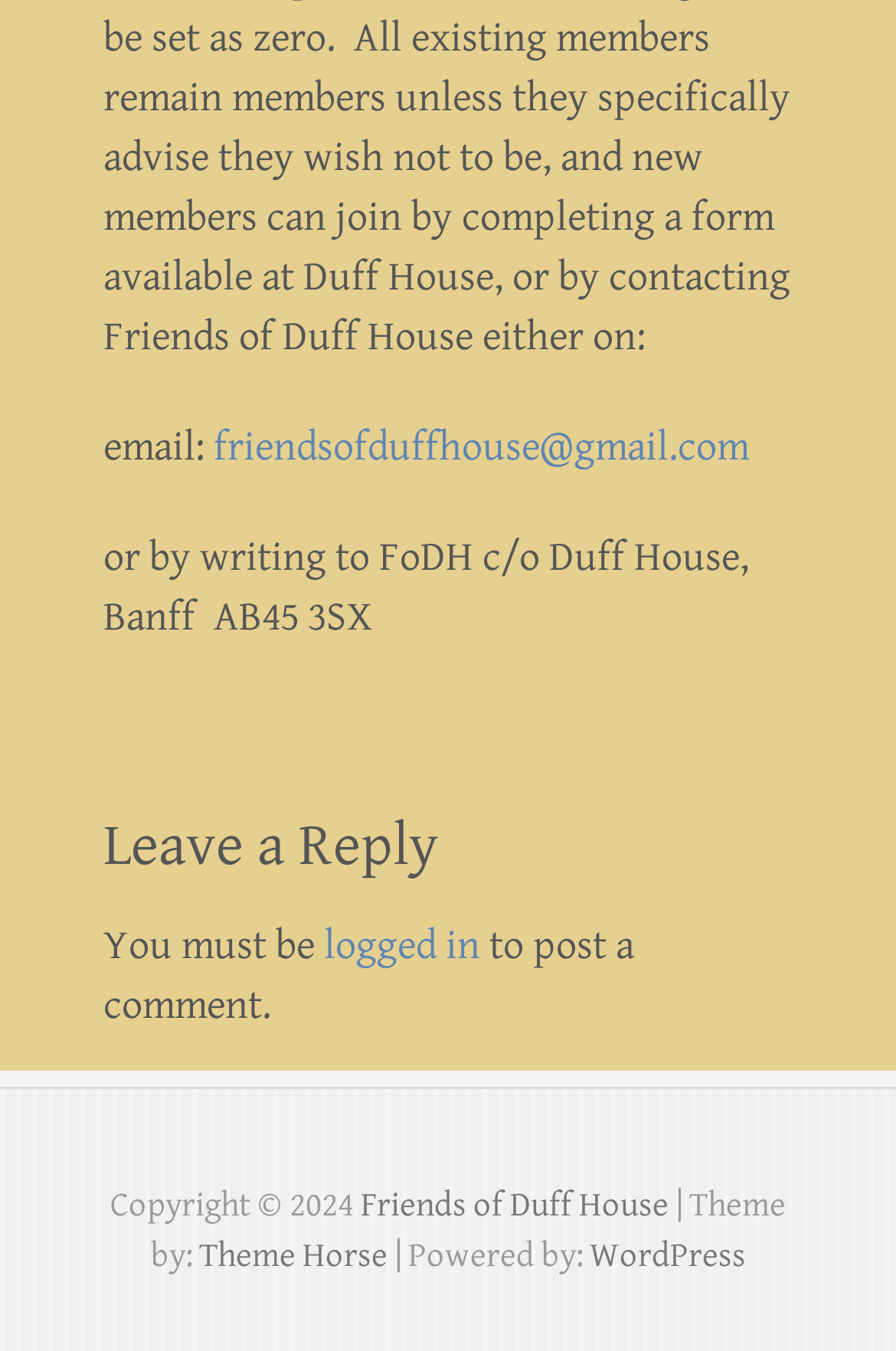What is the platform powering the website?
Please provide a comprehensive answer based on the information in the image.

I found the platform by looking at the link following '| Powered by:' which is 'WordPress'.